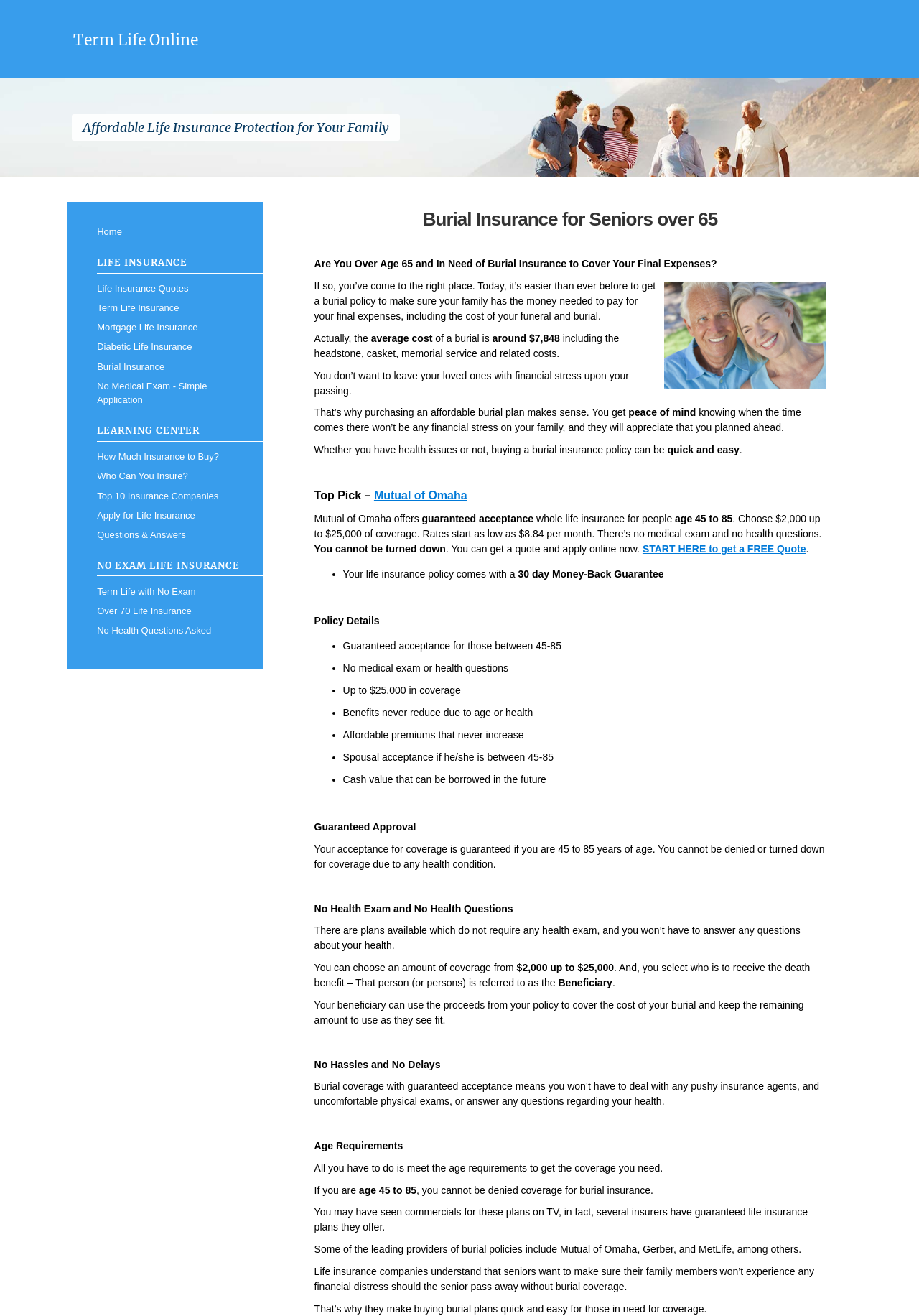Generate the main heading text from the webpage.

Burial Insurance for Seniors over 65